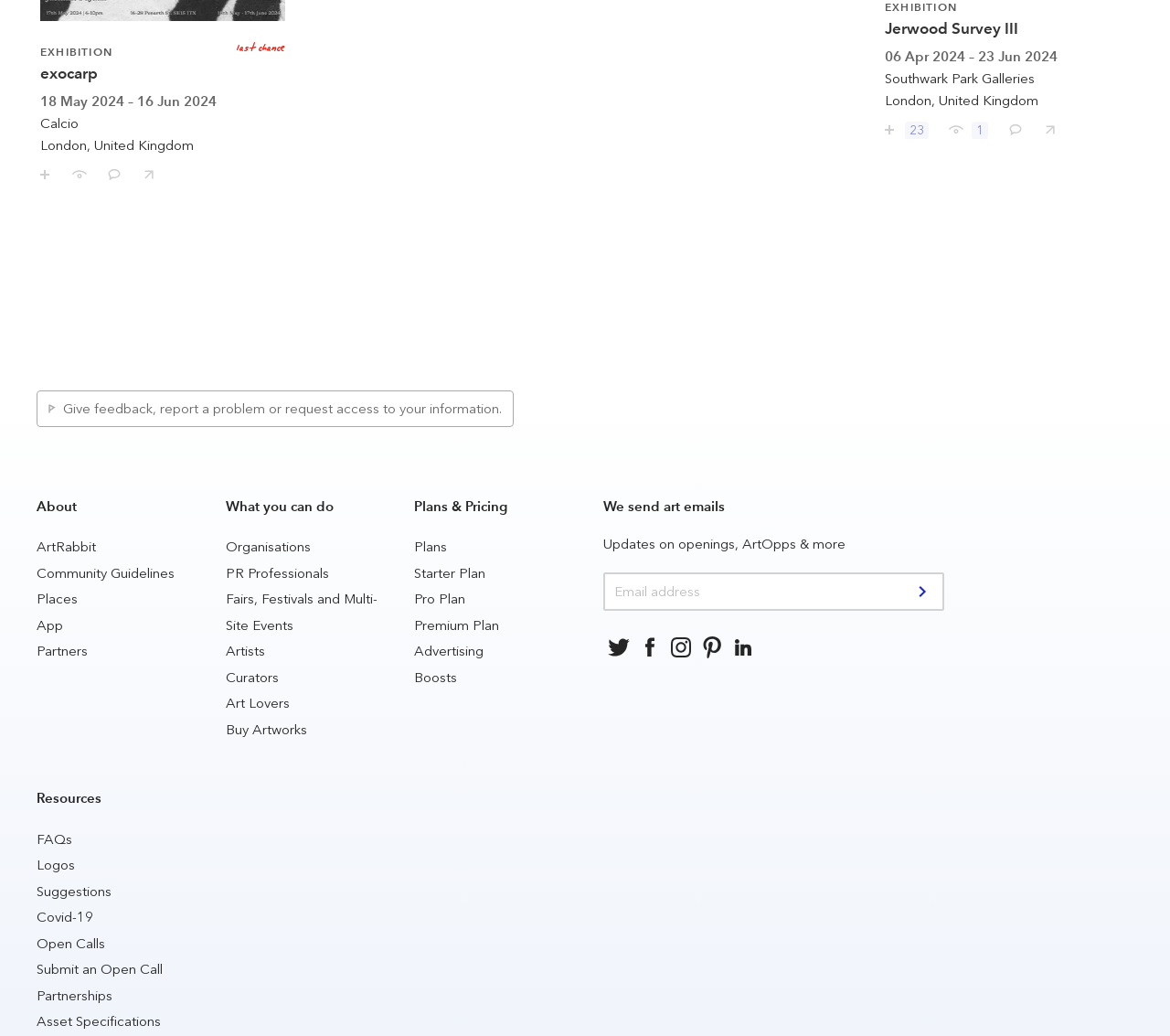Please identify the bounding box coordinates of the area that needs to be clicked to fulfill the following instruction: "Comment on Jerwood Survey III."

[0.852, 0.107, 0.874, 0.134]